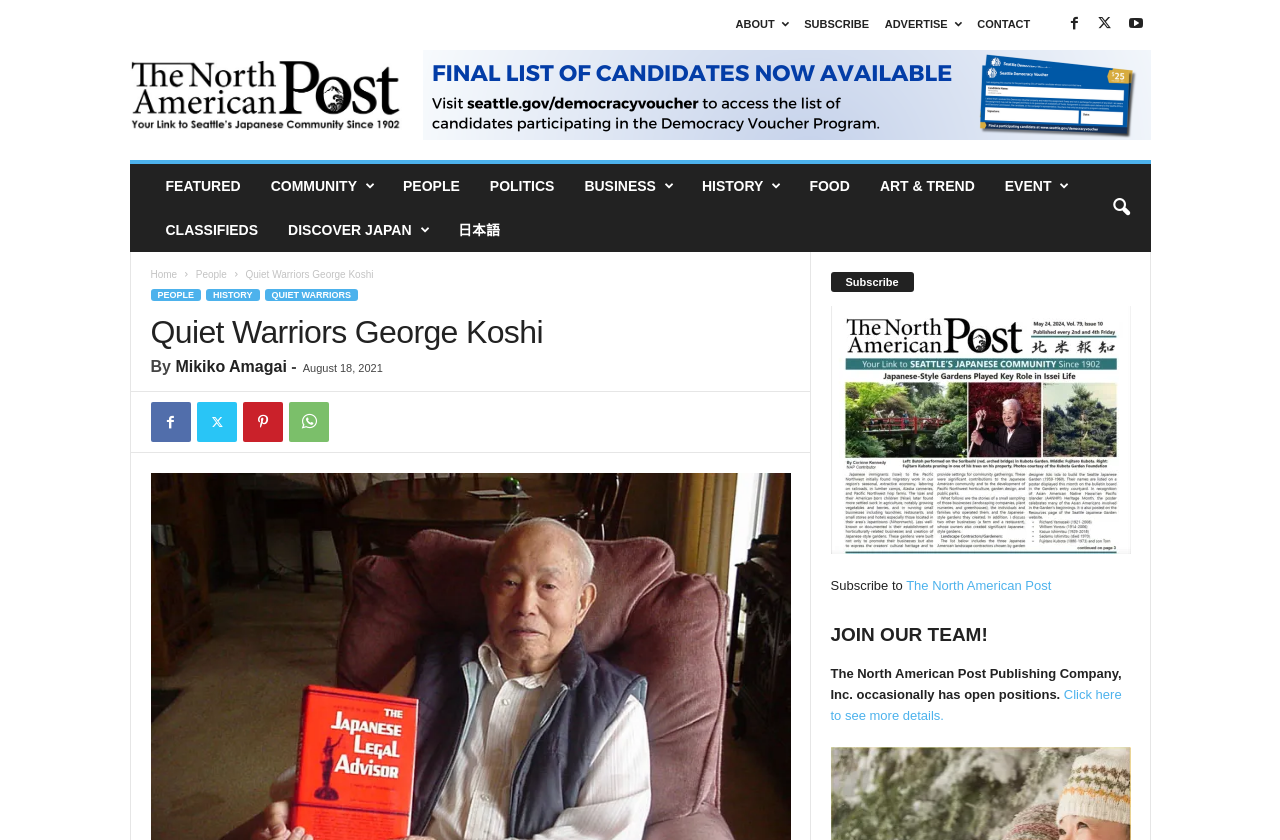Please specify the bounding box coordinates of the element that should be clicked to execute the given instruction: 'Click on the ABOUT link'. Ensure the coordinates are four float numbers between 0 and 1, expressed as [left, top, right, bottom].

[0.575, 0.021, 0.616, 0.036]